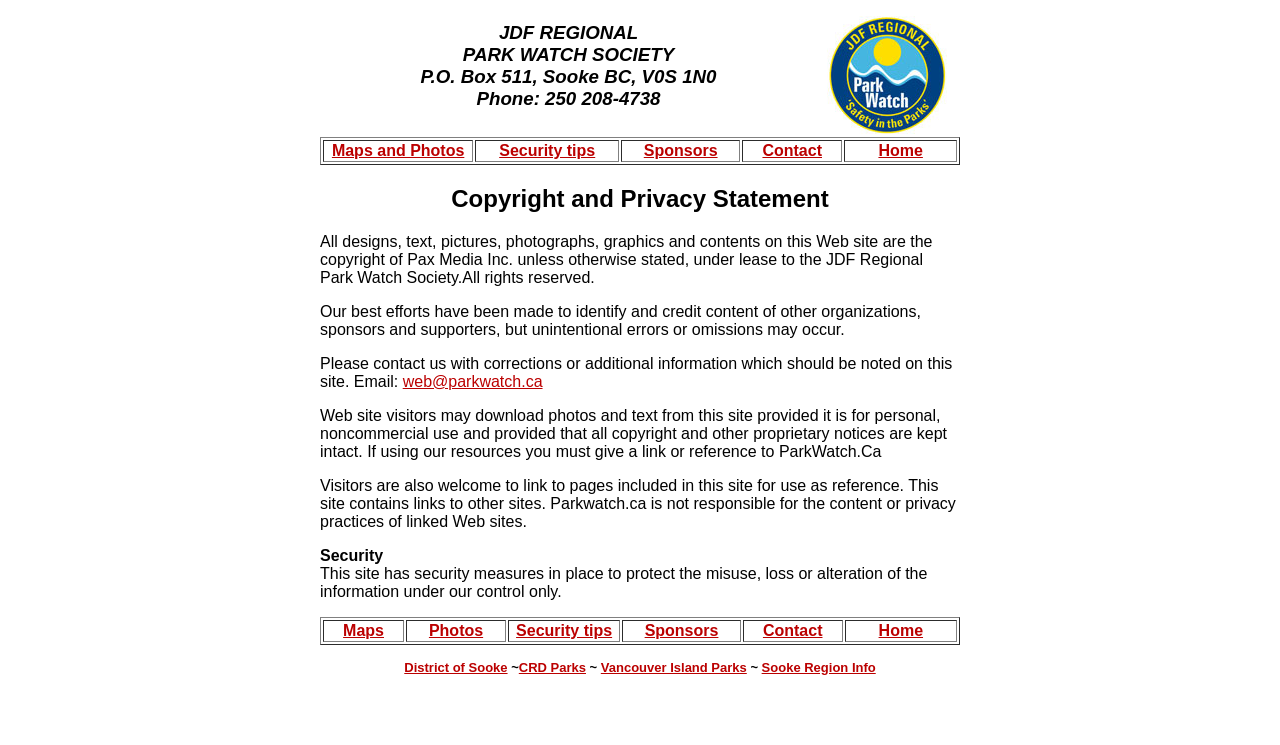Given the content of the image, can you provide a detailed answer to the question?
What is the phone number of JDF Regional Park Watch Society?

The phone number can be found in the first paragraph of the webpage, which provides the contact information of JDF Regional Park Watch Society.